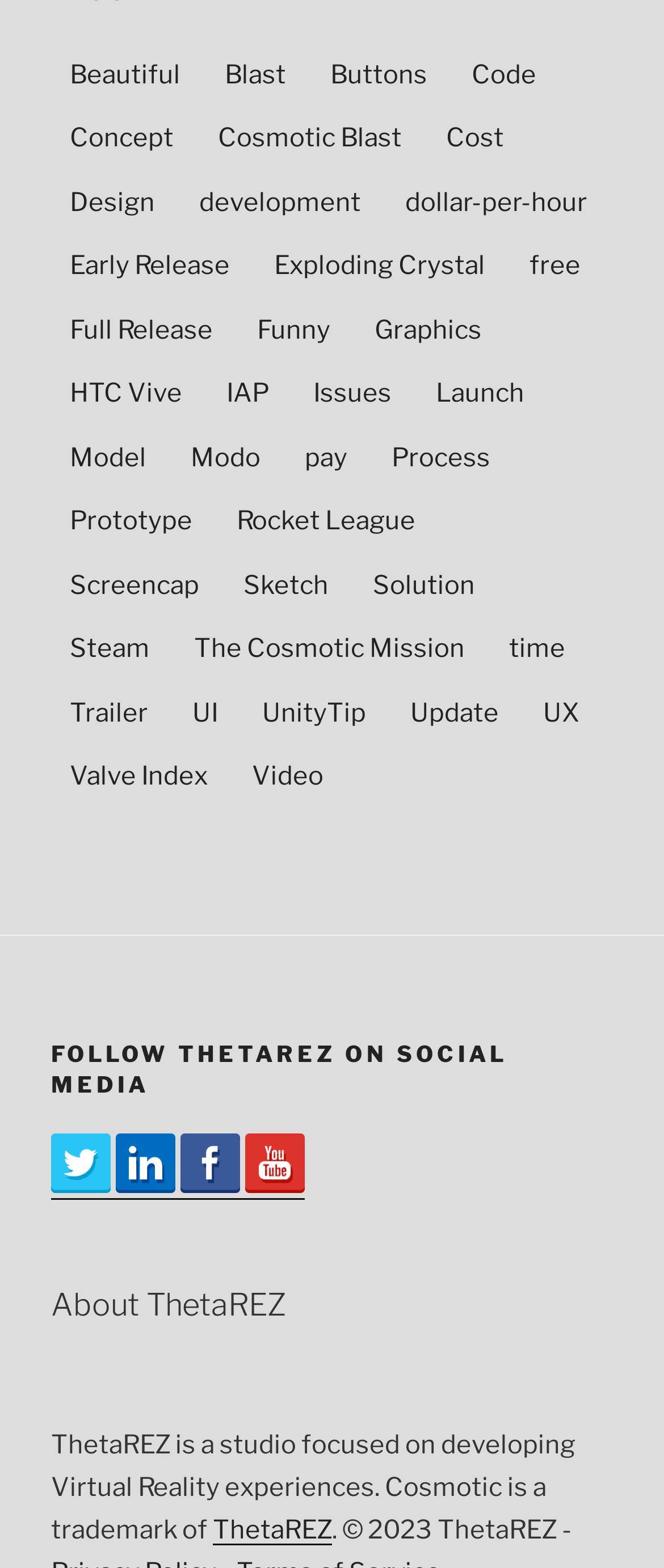Pinpoint the bounding box coordinates of the area that must be clicked to complete this instruction: "Visit the YouTube channel".

[0.369, 0.723, 0.459, 0.761]